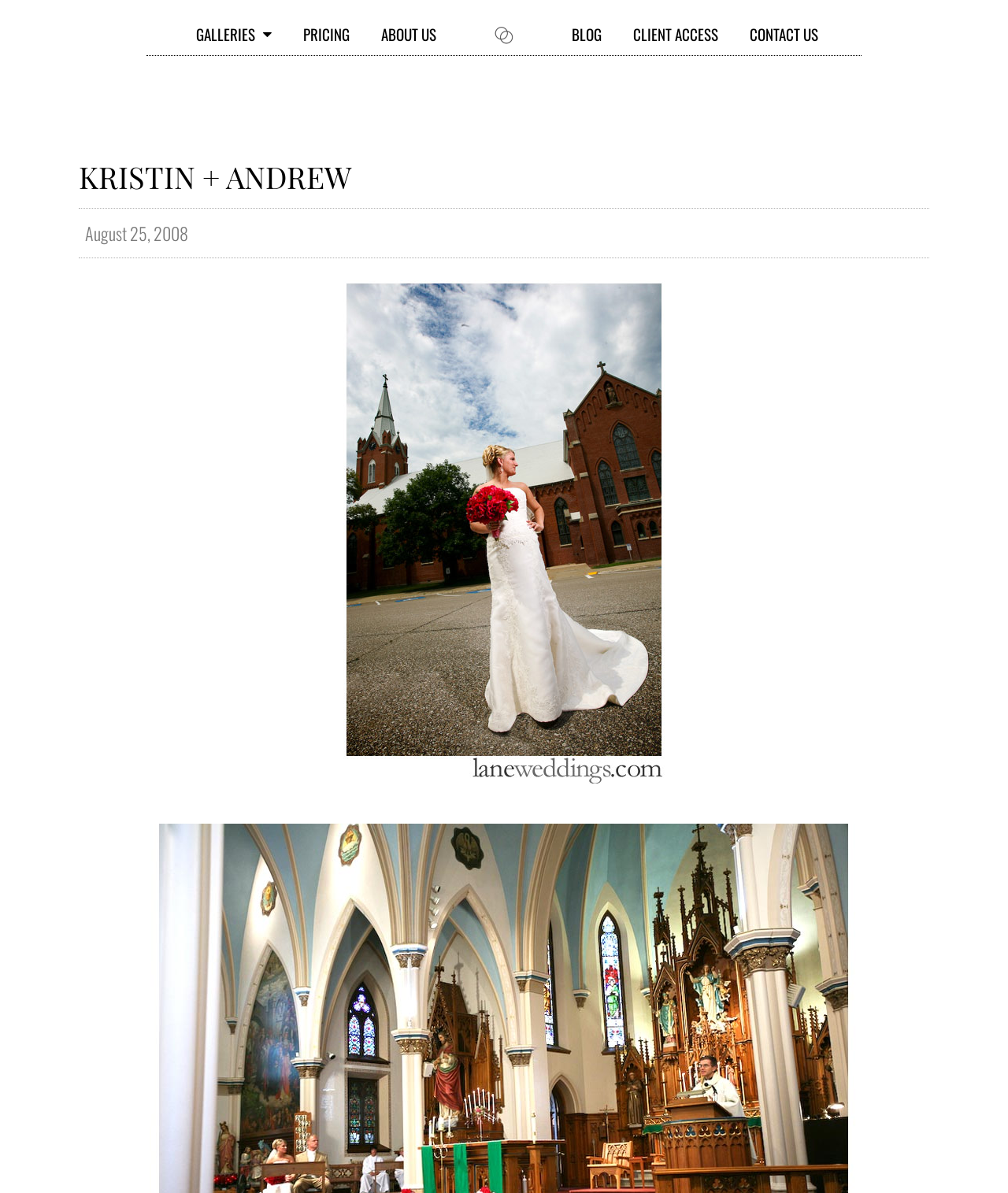How many links are in the top navigation menu?
Using the screenshot, give a one-word or short phrase answer.

6